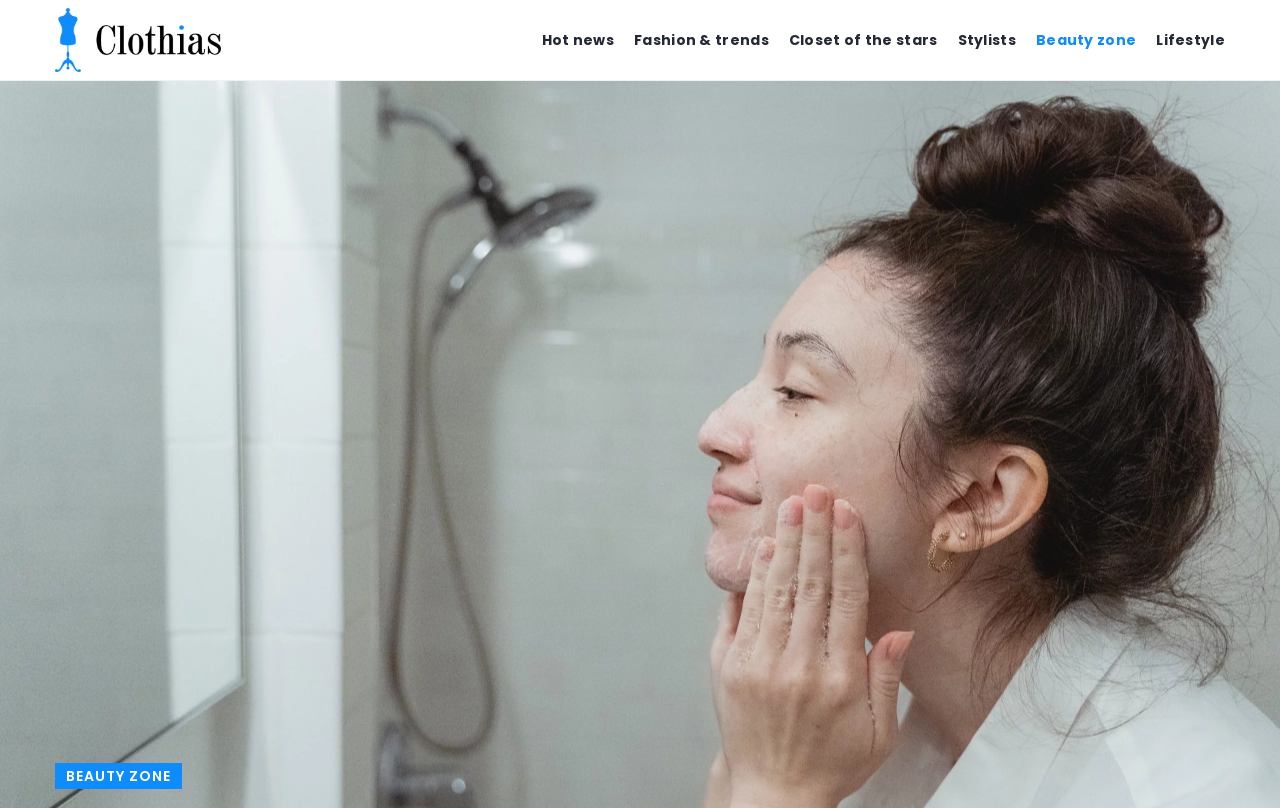Could you determine the bounding box coordinates of the clickable element to complete the instruction: "Visit Fashion & trends"? Provide the coordinates as four float numbers between 0 and 1, i.e., [left, top, right, bottom].

[0.495, 0.031, 0.601, 0.068]